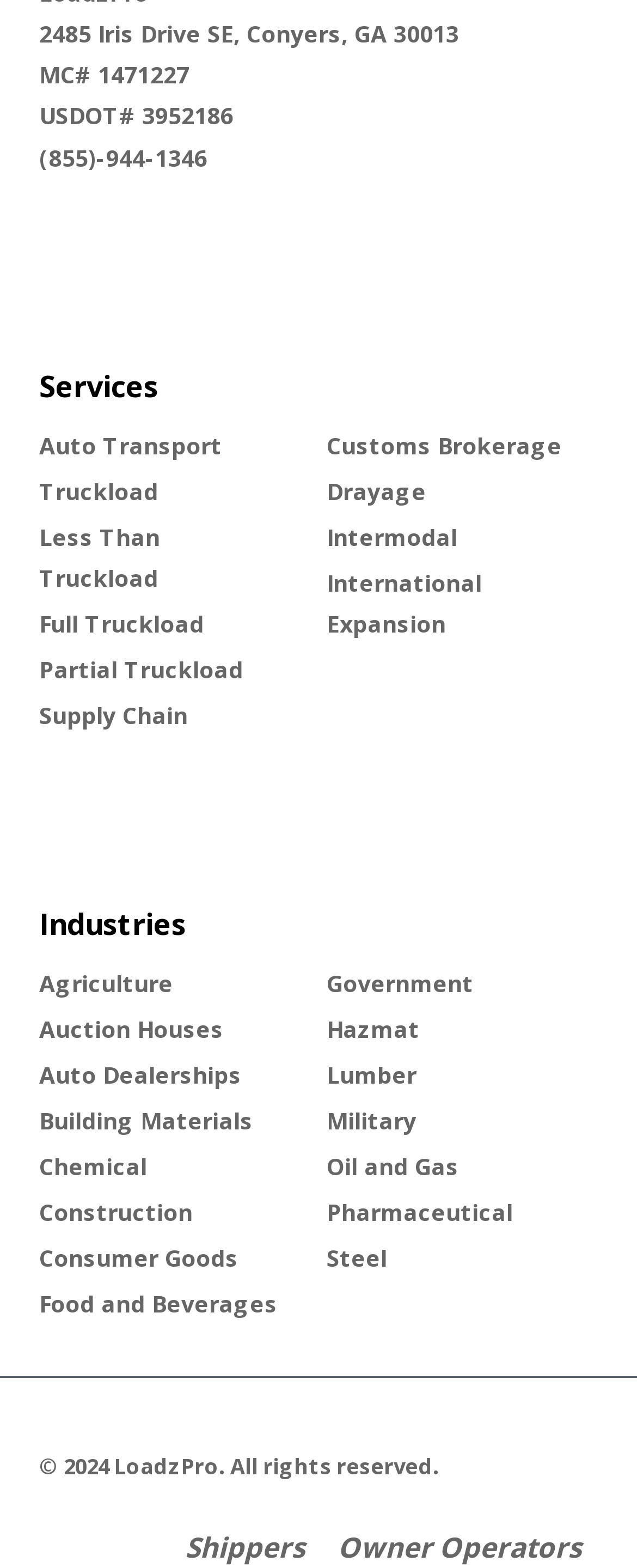Please specify the bounding box coordinates of the clickable region necessary for completing the following instruction: "Explore Agriculture industry". The coordinates must consist of four float numbers between 0 and 1, i.e., [left, top, right, bottom].

[0.062, 0.613, 0.436, 0.642]